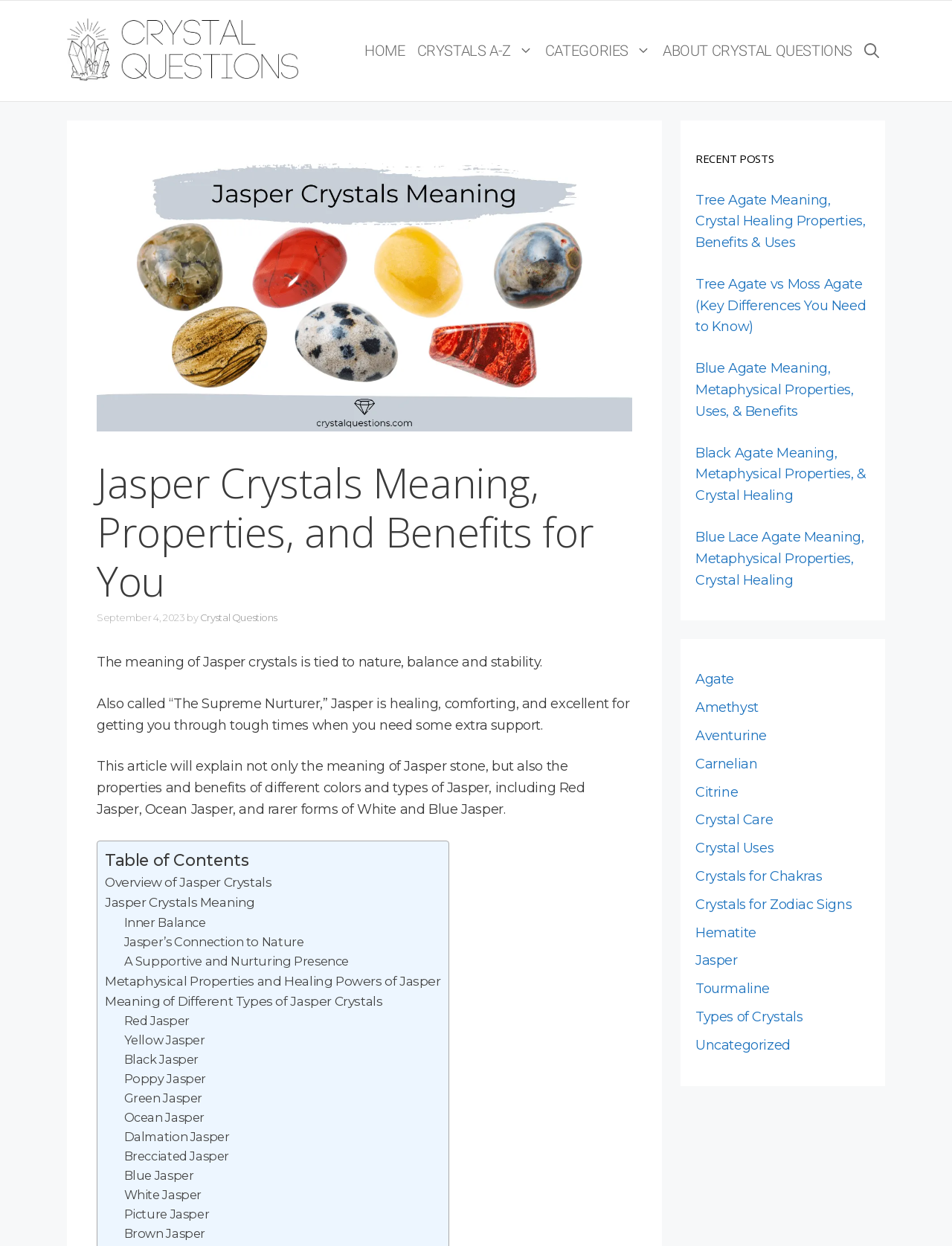Can you show the bounding box coordinates of the region to click on to complete the task described in the instruction: "Search for a topic"?

None